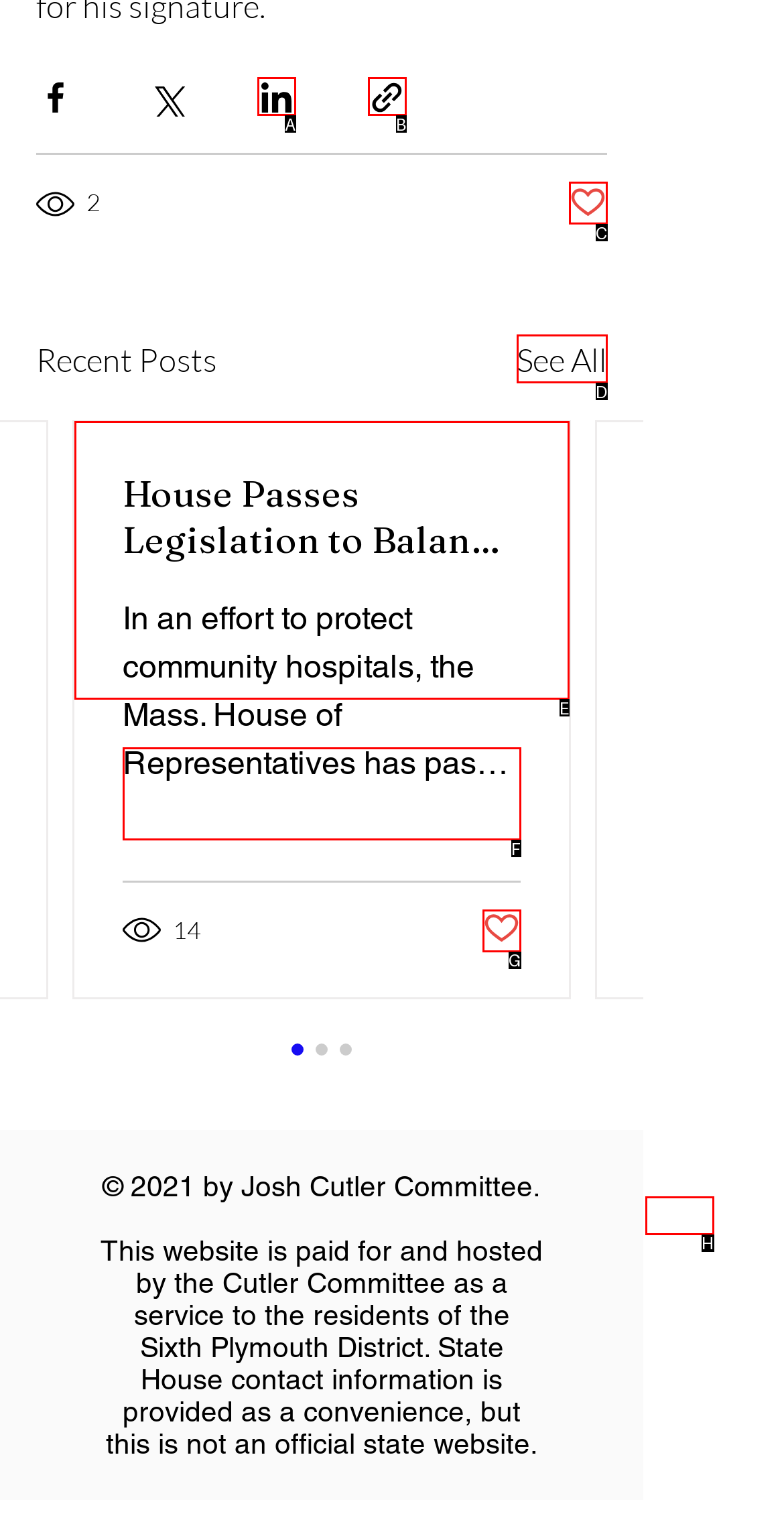Choose the option that best matches the element: See All
Respond with the letter of the correct option.

D